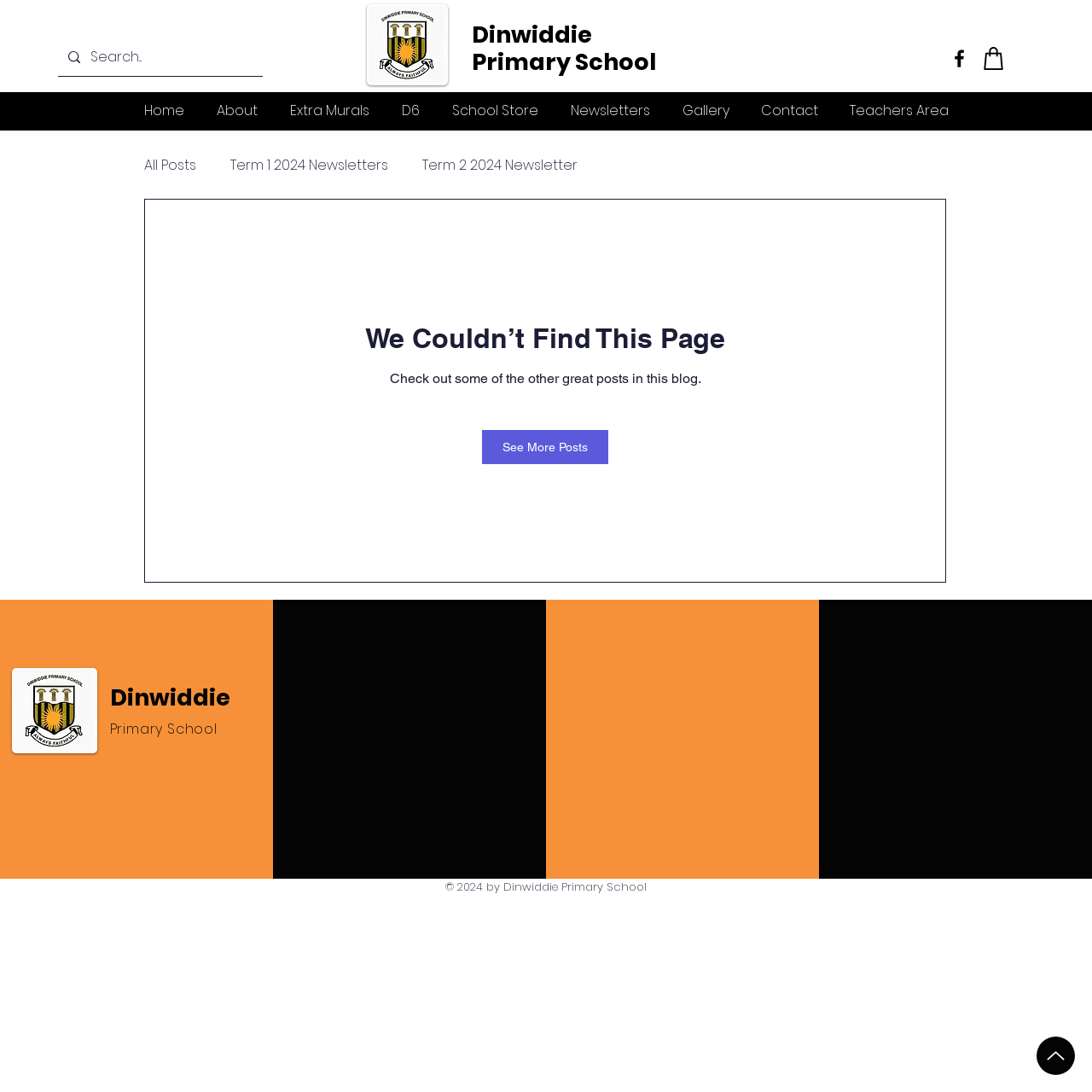Can you find the bounding box coordinates of the area I should click to execute the following instruction: "Search for something"?

[0.083, 0.035, 0.208, 0.07]